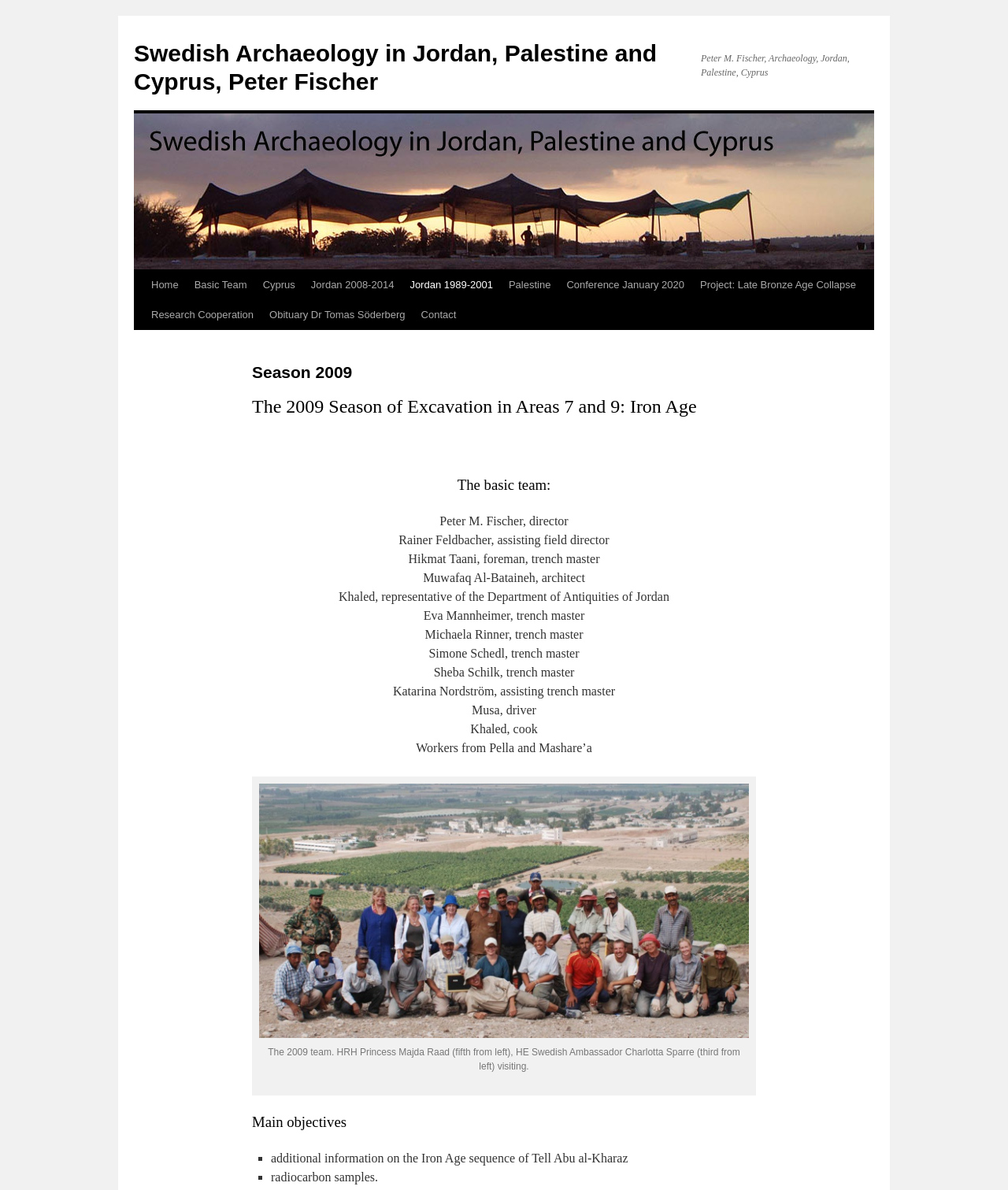Specify the bounding box coordinates of the area to click in order to follow the given instruction: "View the 'Cyprus' page."

[0.253, 0.227, 0.301, 0.252]